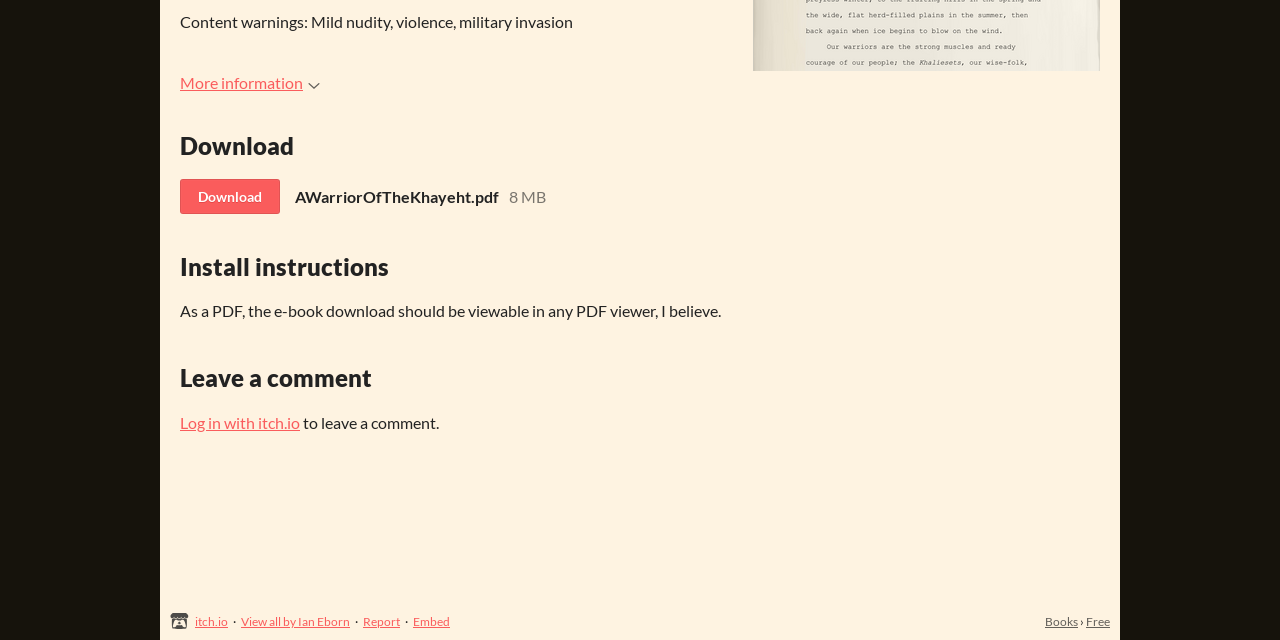Given the description of a UI element: "View all by Ian Eborn", identify the bounding box coordinates of the matching element in the webpage screenshot.

[0.188, 0.959, 0.273, 0.983]